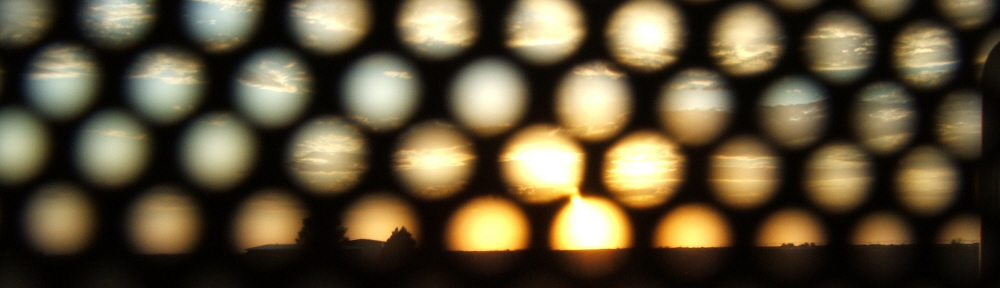Thoroughly describe what you see in the image.

This image showcases a mesmerizing sunset viewed through a textured mesh screen, creating a unique play of light and shadow. The sun, a brilliant orange sphere, is partially obscured by the horizon, casting a warm glow against a backdrop of textured clouds and blue sky. The circular patterns of the mesh add an artistic element, distorting the view and giving it a dreamlike quality. The contrast of the natural beauty of the sunset and the industrial appearance of the screen highlights the intersection of nature and human-made structures, inviting viewers to appreciate the beauty in everyday scenes.